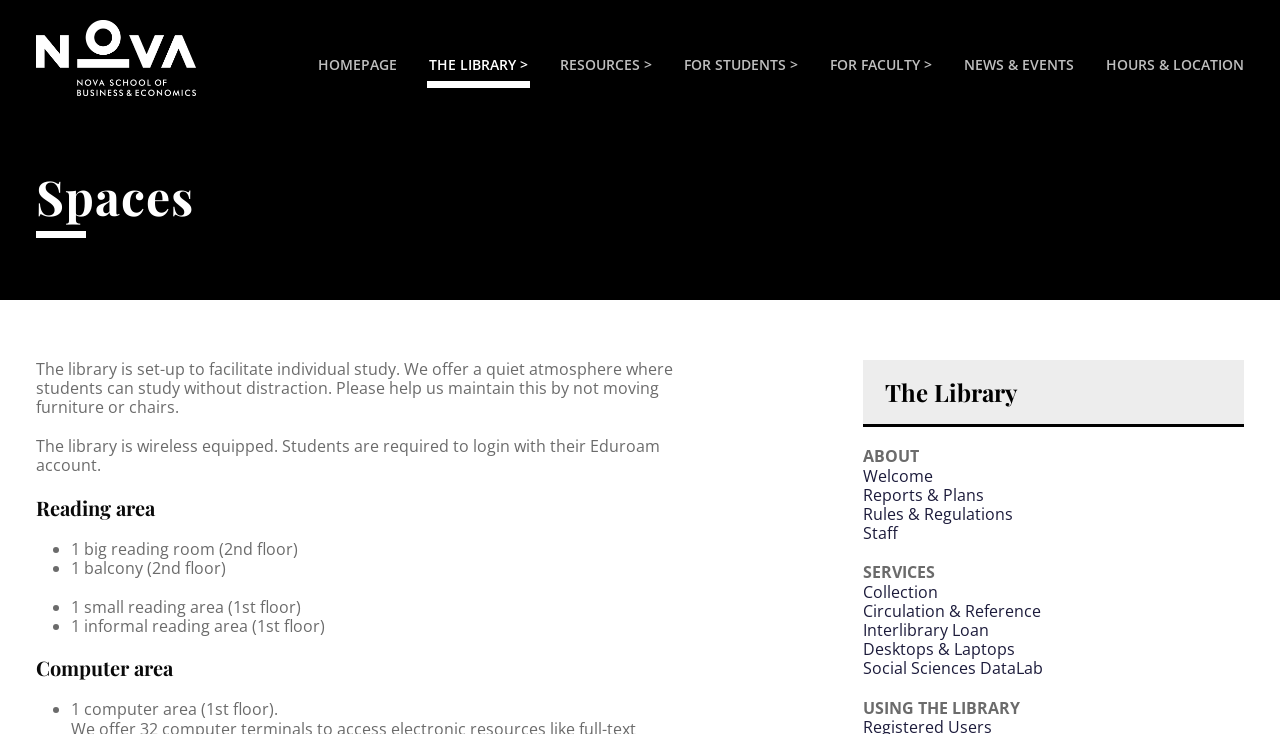Identify the bounding box coordinates of the clickable region necessary to fulfill the following instruction: "read about the library". The bounding box coordinates should be four float numbers between 0 and 1, i.e., [left, top, right, bottom].

[0.674, 0.607, 0.718, 0.637]